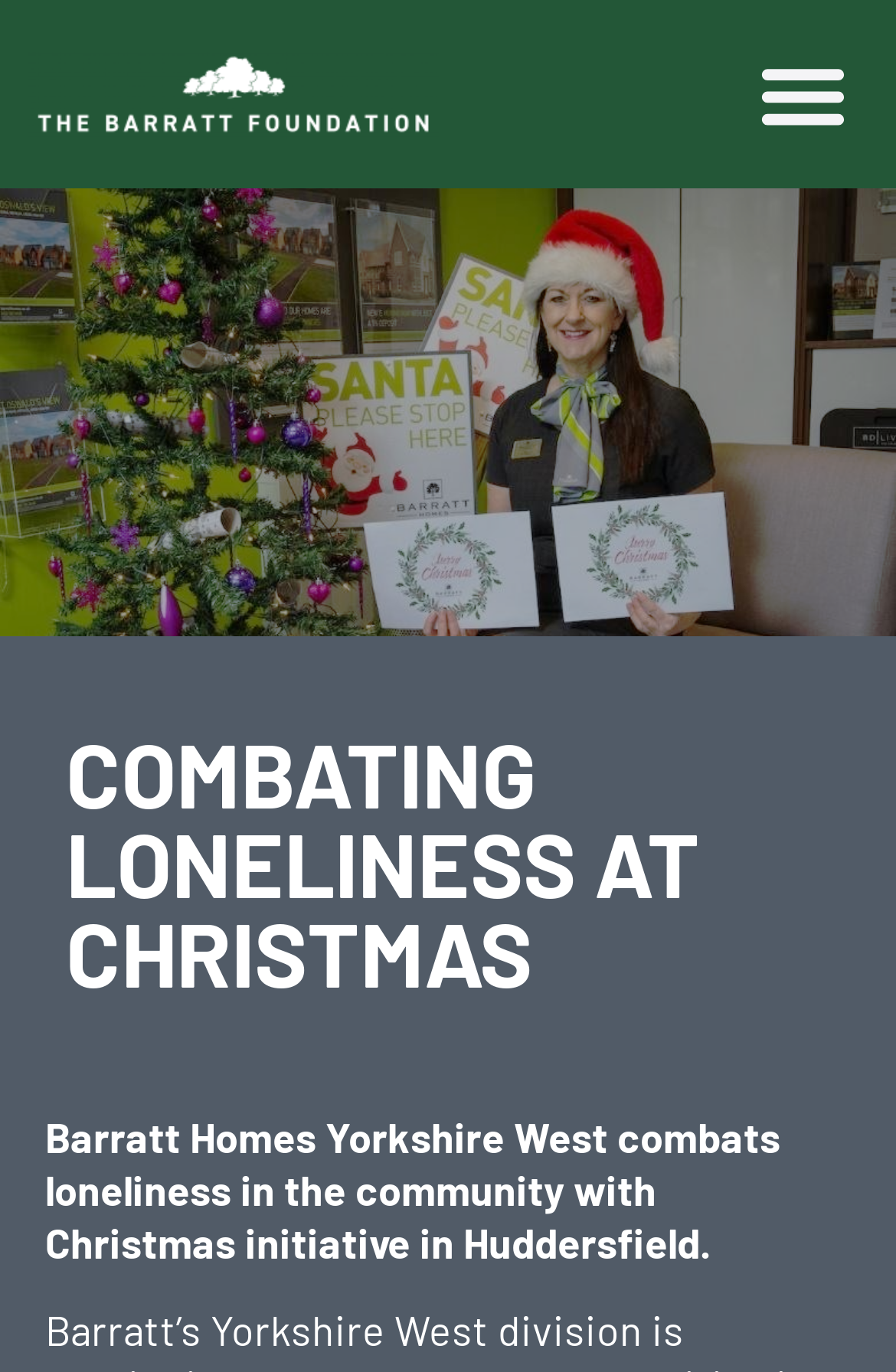Extract the bounding box of the UI element described as: "Menu".

[0.82, 0.02, 0.97, 0.118]